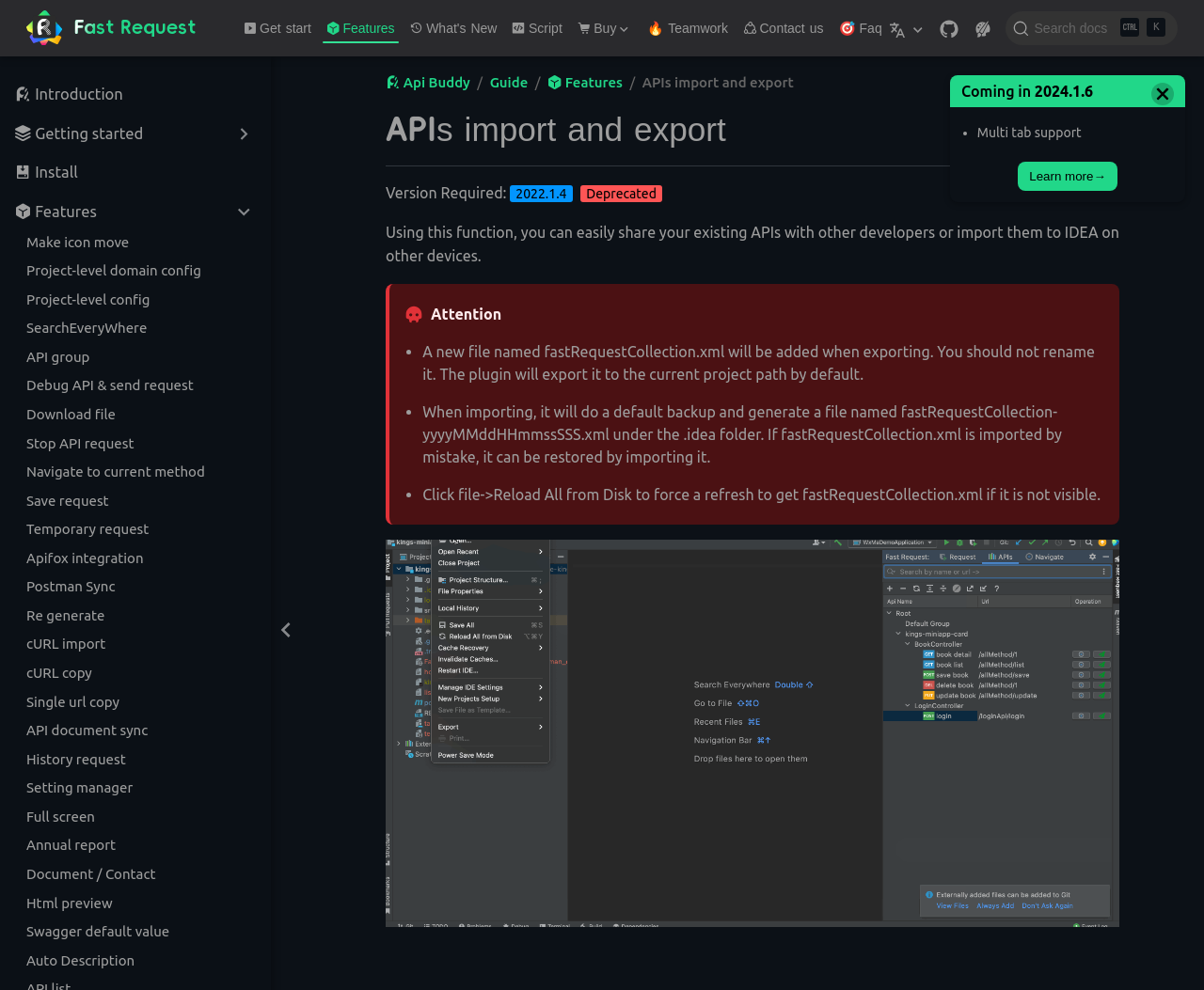What is the icon next to the 'Select language' button?
Look at the image and respond with a one-word or short-phrase answer.

i18n icon